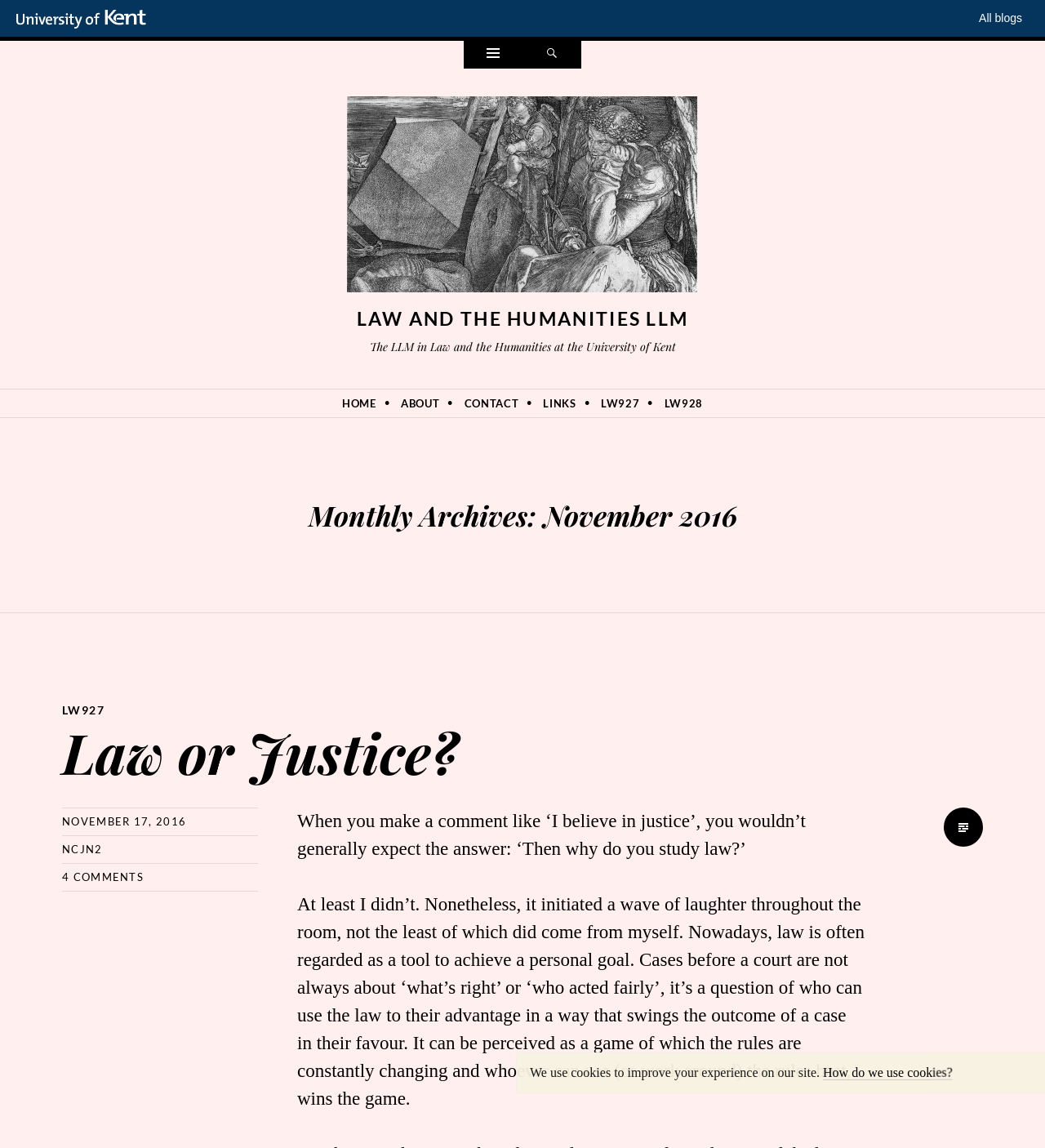Given the description "Search", provide the bounding box coordinates of the corresponding UI element.

[0.5, 0.036, 0.556, 0.06]